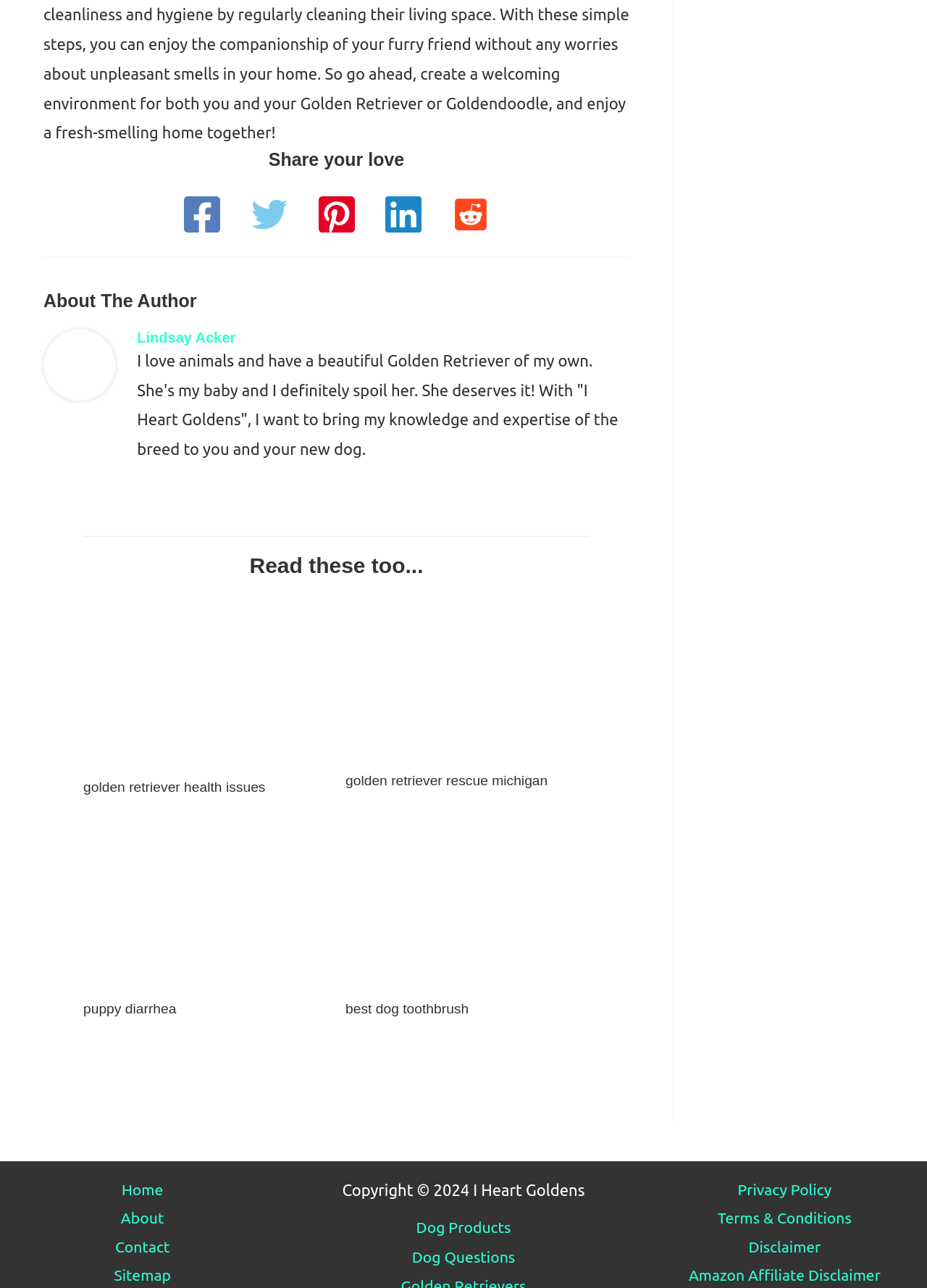Please find the bounding box coordinates for the clickable element needed to perform this instruction: "Go to Home page".

[0.13, 0.912, 0.177, 0.935]